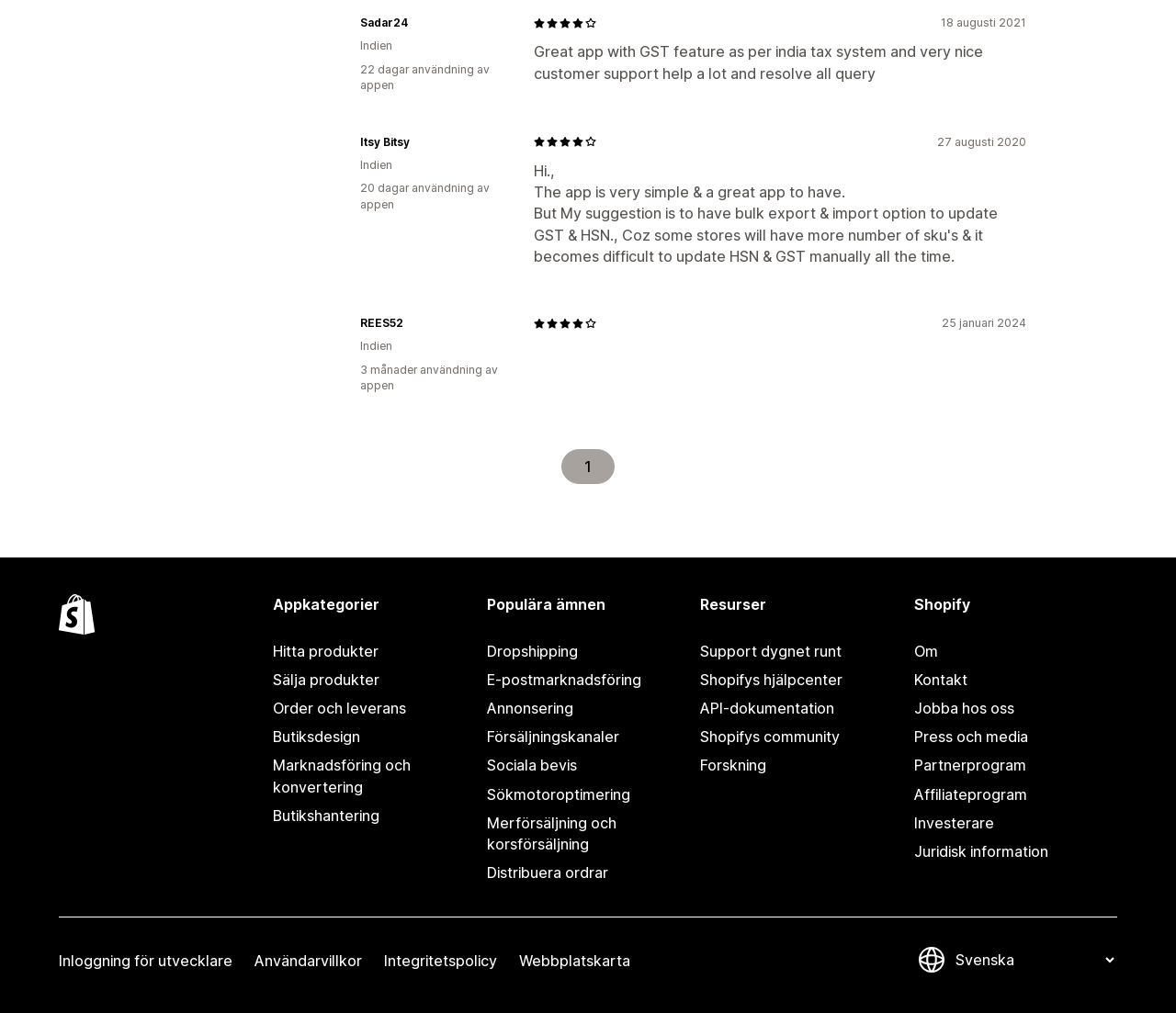Identify and provide the bounding box for the element described by: "Shopifys hjälpcenter".

[0.596, 0.657, 0.768, 0.685]